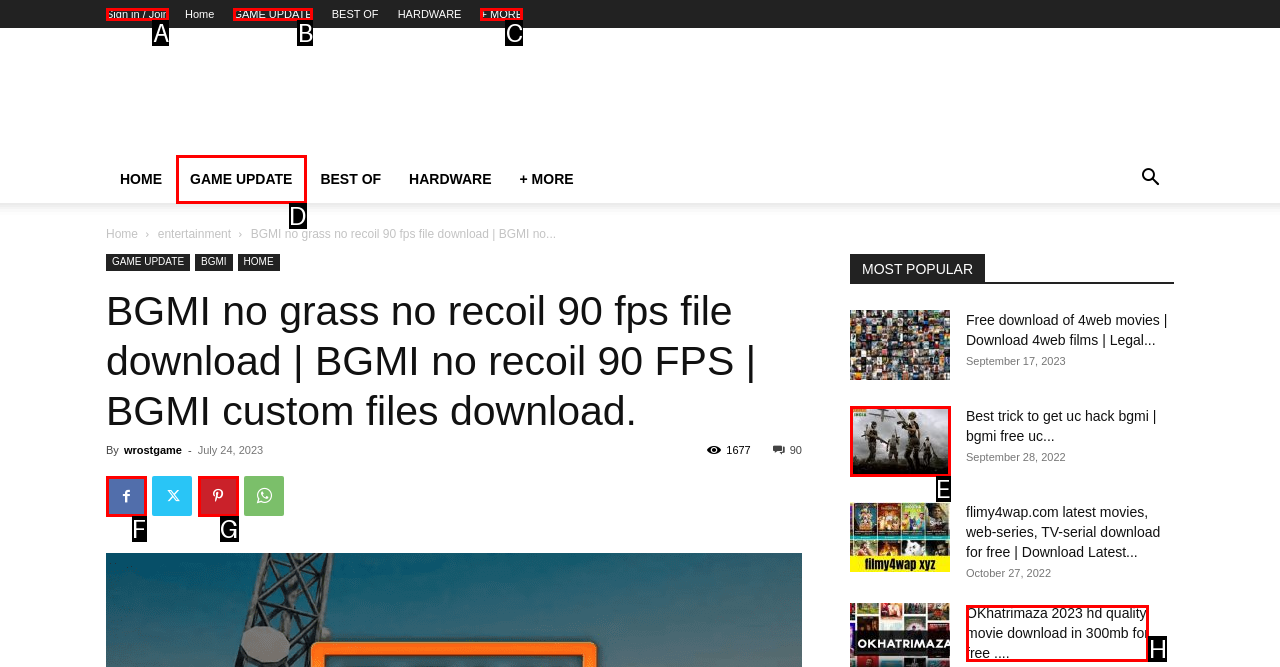Using the given description: Sign in / Join, identify the HTML element that corresponds best. Answer with the letter of the correct option from the available choices.

A